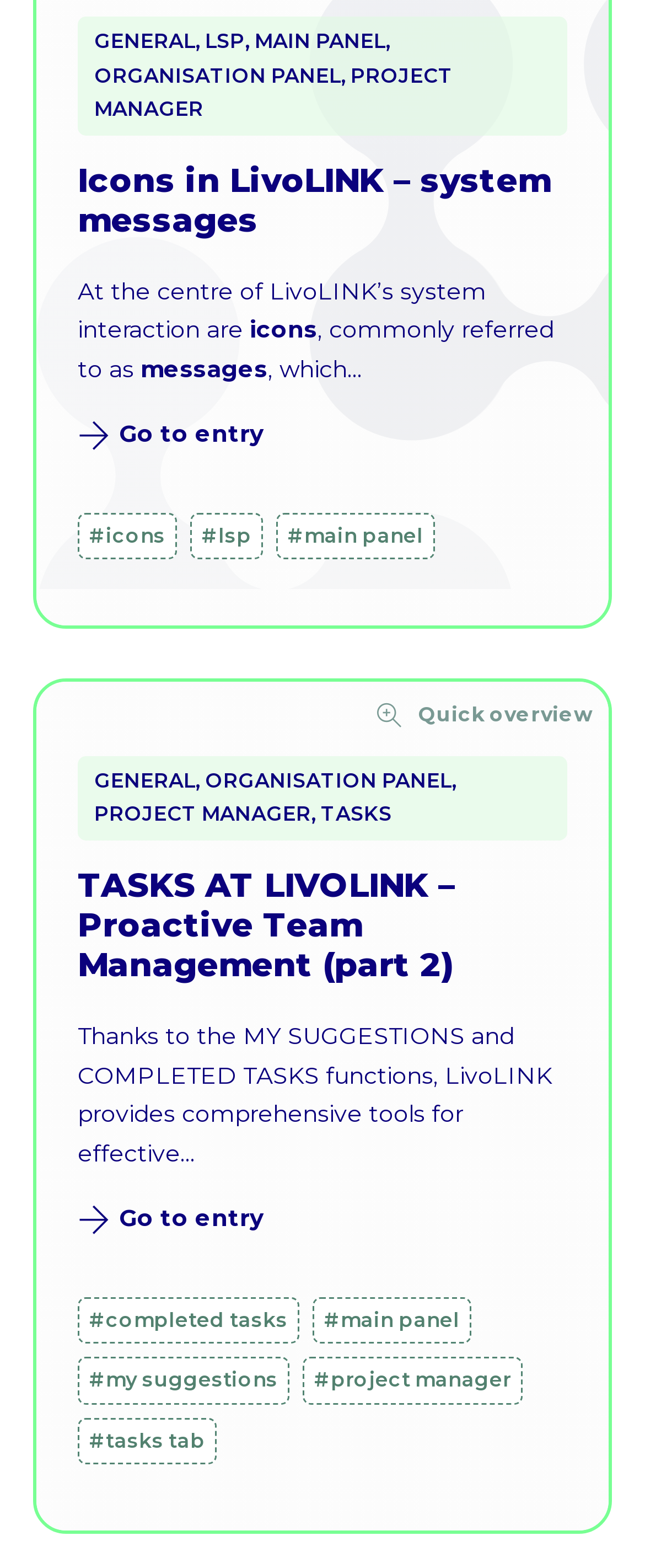How many links are there in the top navigation bar?
Using the image as a reference, answer the question in detail.

I counted the number of link elements in the top navigation bar and found 5 links: 'GENERAL', 'LSP', 'MAIN PANEL', 'ORGANISATION PANEL', and 'PROJECT MANAGER'. These links are located at the top of the page with bounding box coordinates ranging from [0.146, 0.018, 0.703, 0.077].